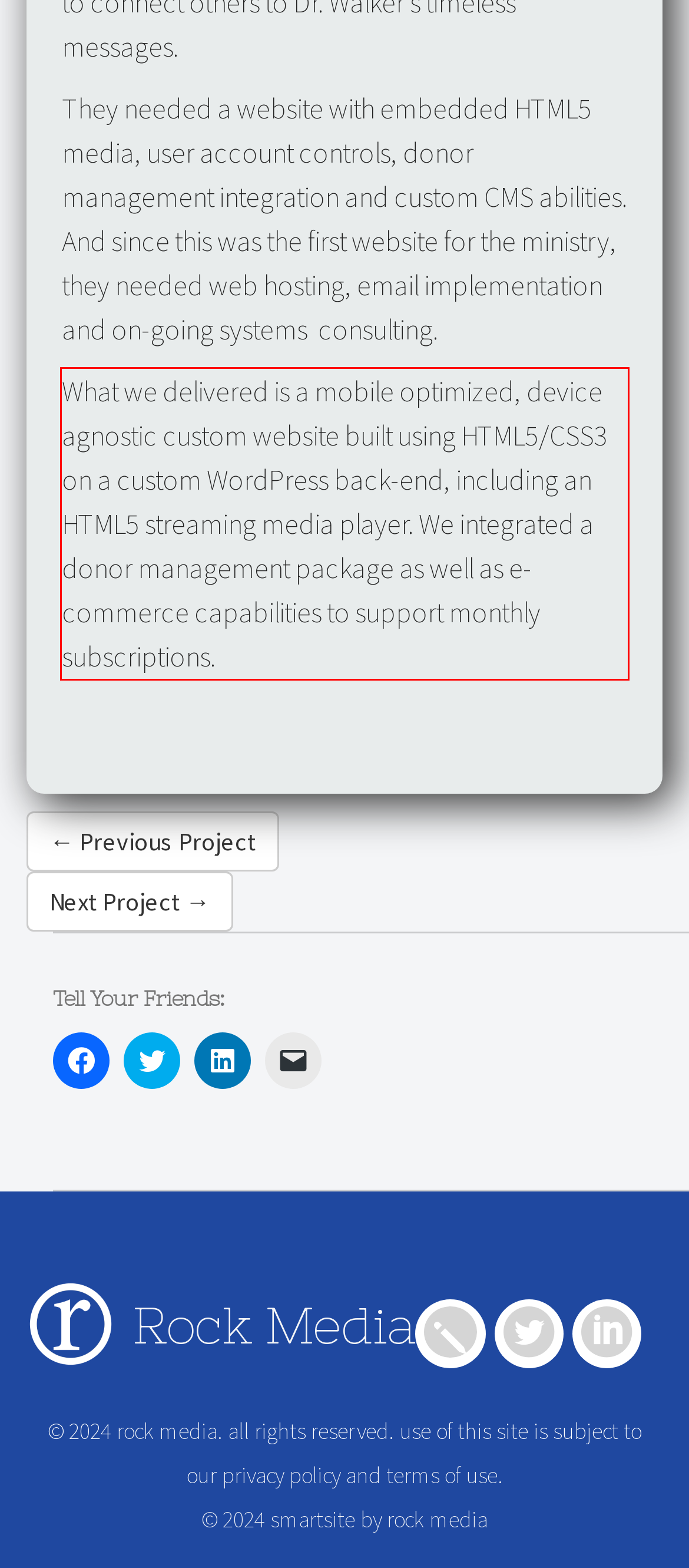Please extract the text content from the UI element enclosed by the red rectangle in the screenshot.

What we delivered is a mobile optimized, device agnostic custom website built using HTML5/CSS3 on a custom WordPress back-end, including an HTML5 streaming media player. We integrated a donor management package as well as e-commerce capabilities to support monthly subscriptions.